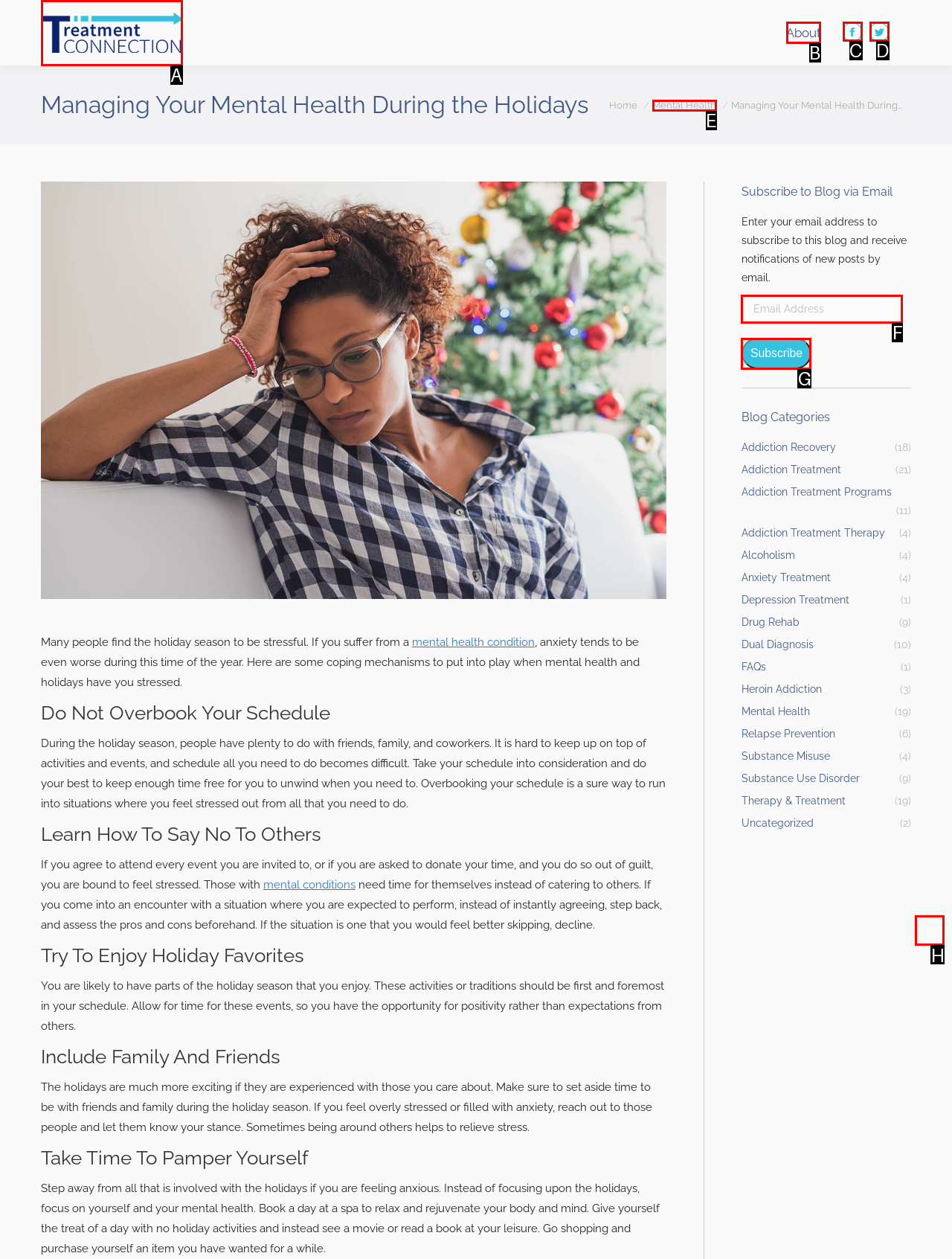Select the HTML element that needs to be clicked to perform the task: Go to the top of the page. Reply with the letter of the chosen option.

H